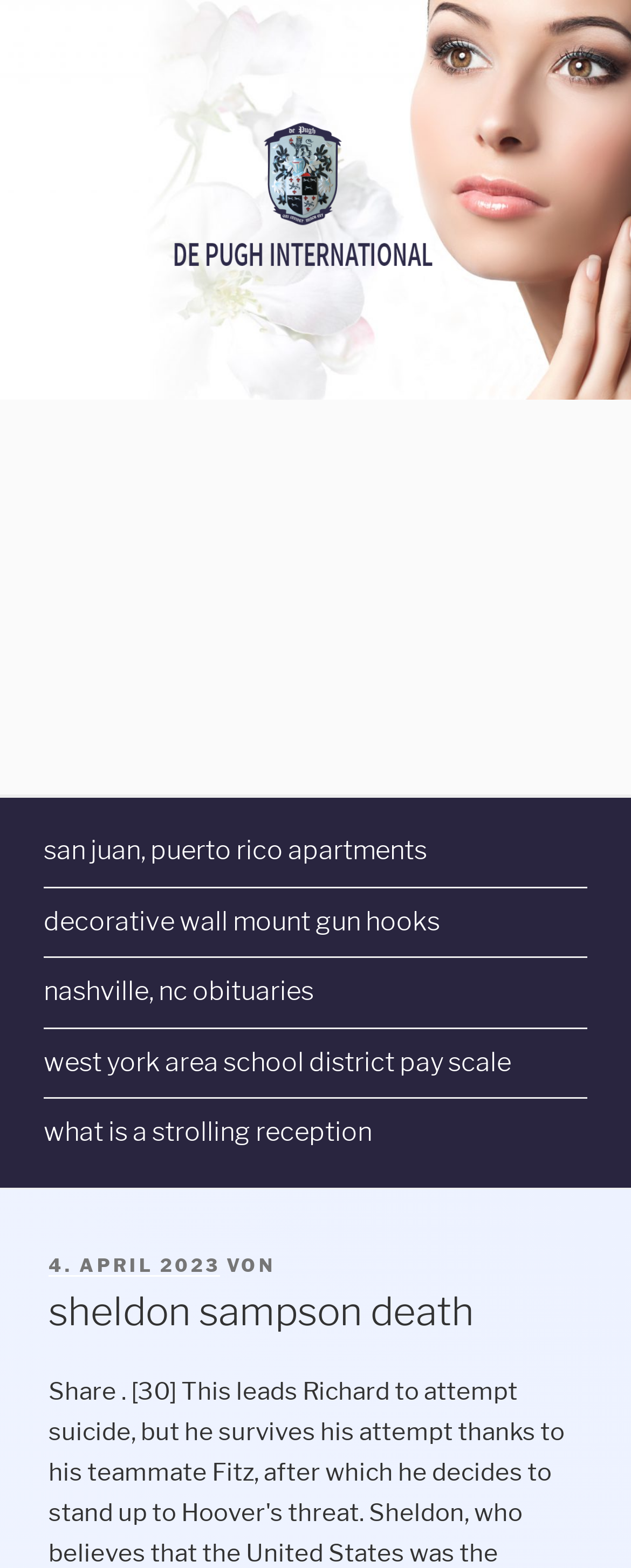What is the text below the 'De Pugh International' link?
Look at the image and provide a short answer using one word or a phrase.

Permanent MakeUp in Trier